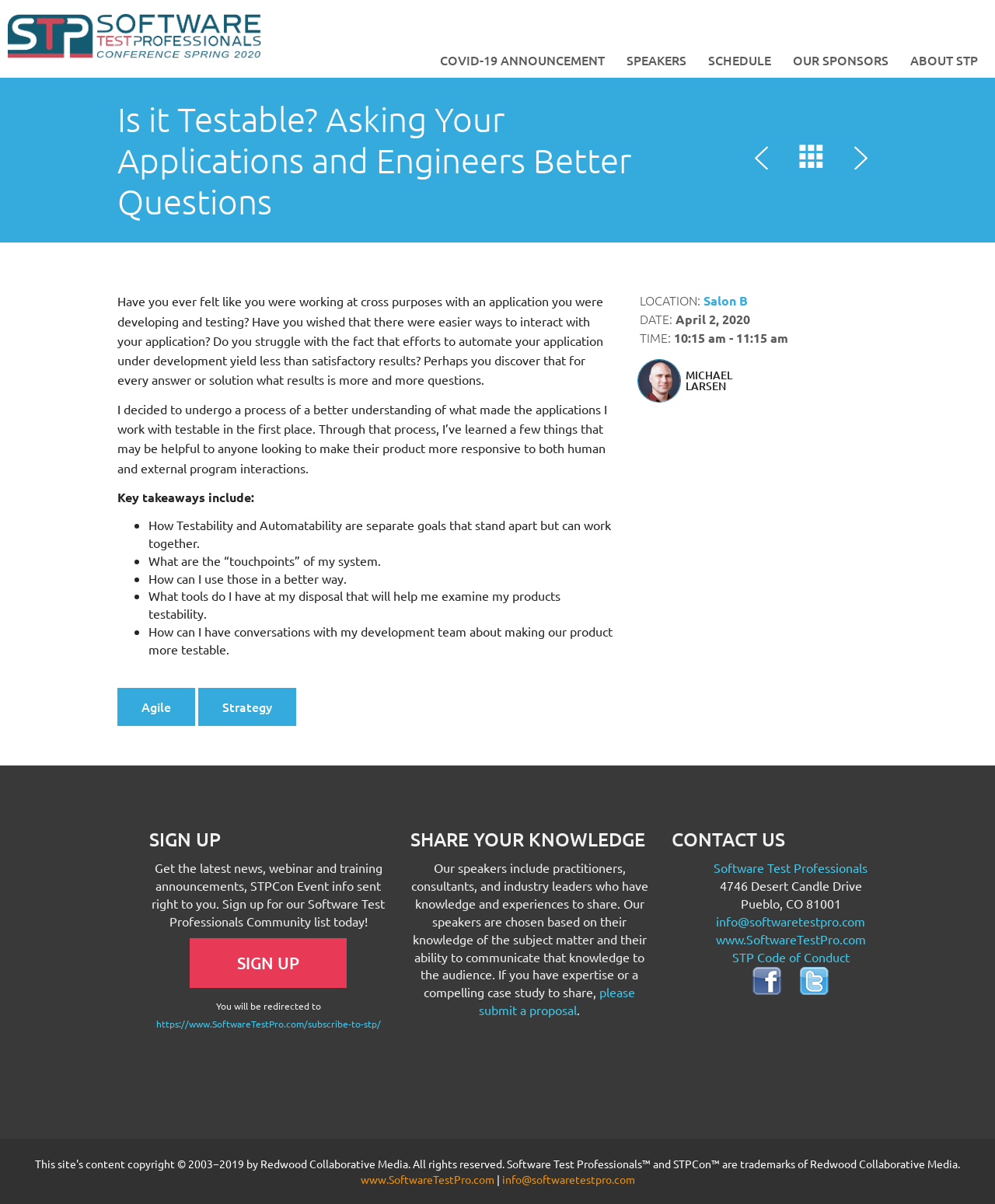Identify the bounding box coordinates for the region to click in order to carry out this instruction: "View the 'Michael Larsen STPCon' image". Provide the coordinates using four float numbers between 0 and 1, formatted as [left, top, right, bottom].

[0.641, 0.299, 0.684, 0.334]